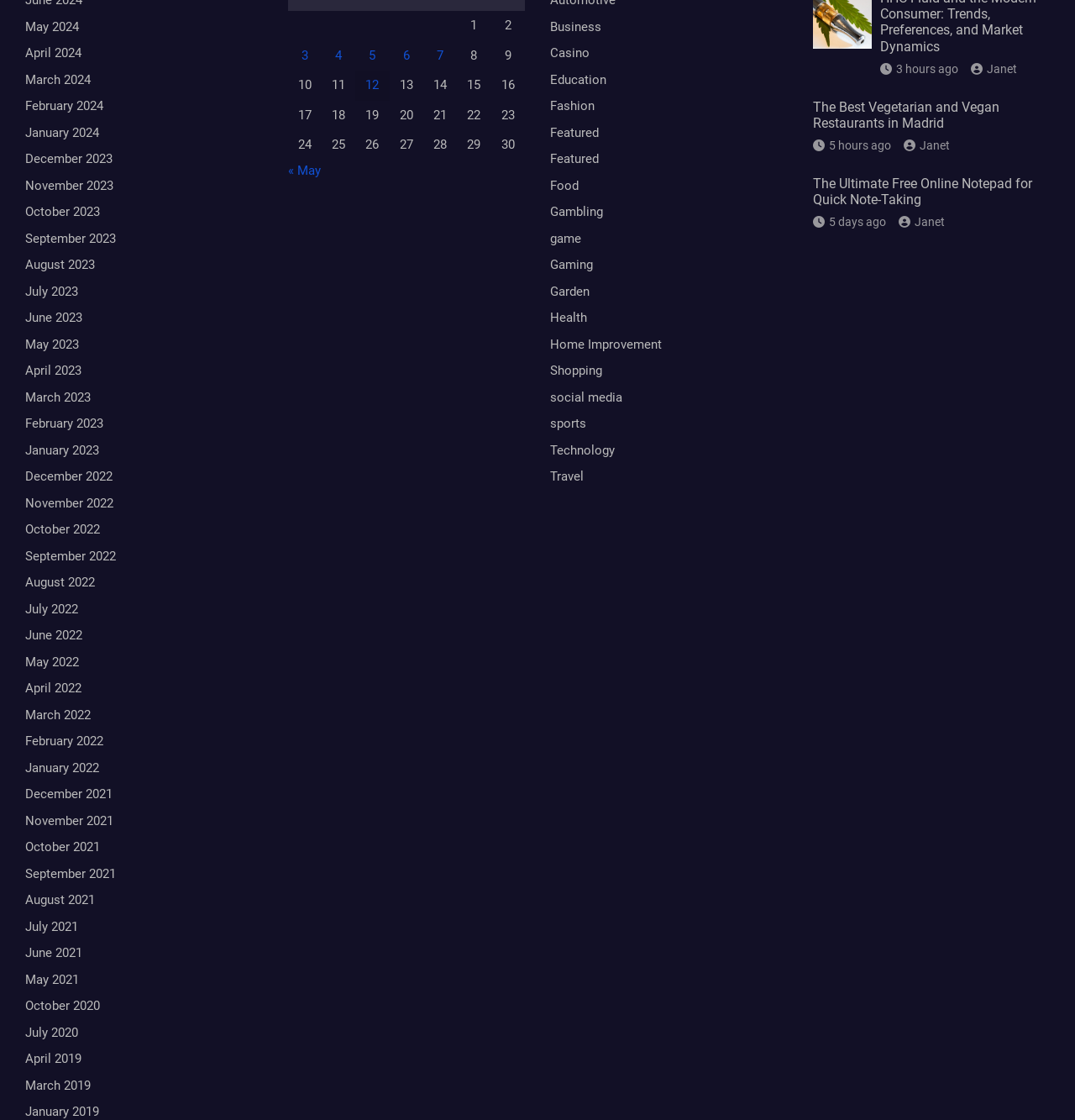Predict the bounding box coordinates of the UI element that matches this description: "June 2022". The coordinates should be in the format [left, top, right, bottom] with each value between 0 and 1.

[0.023, 0.56, 0.077, 0.574]